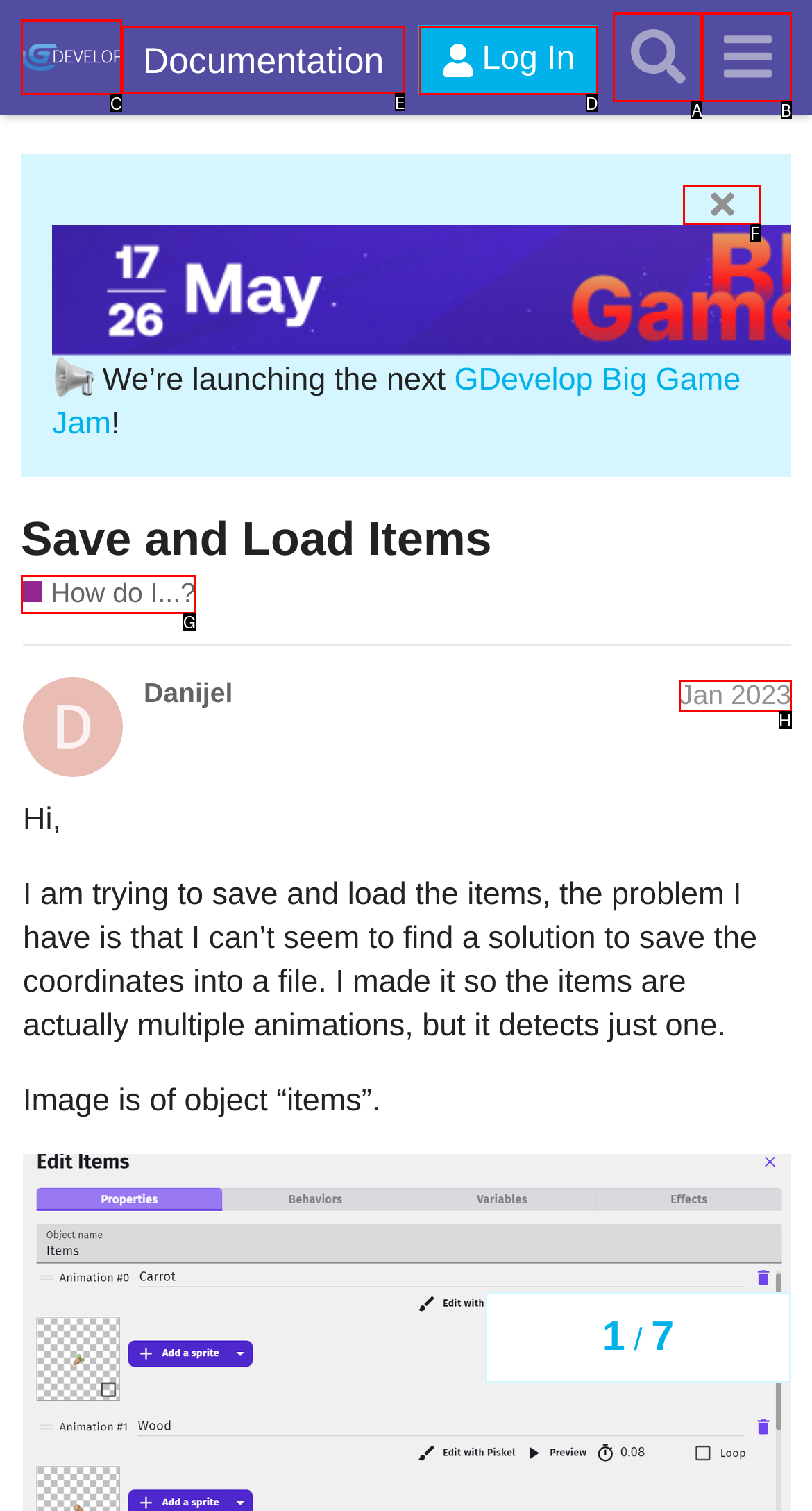What letter corresponds to the UI element described here: aria-label="Search" title="Search"
Reply with the letter from the options provided.

A